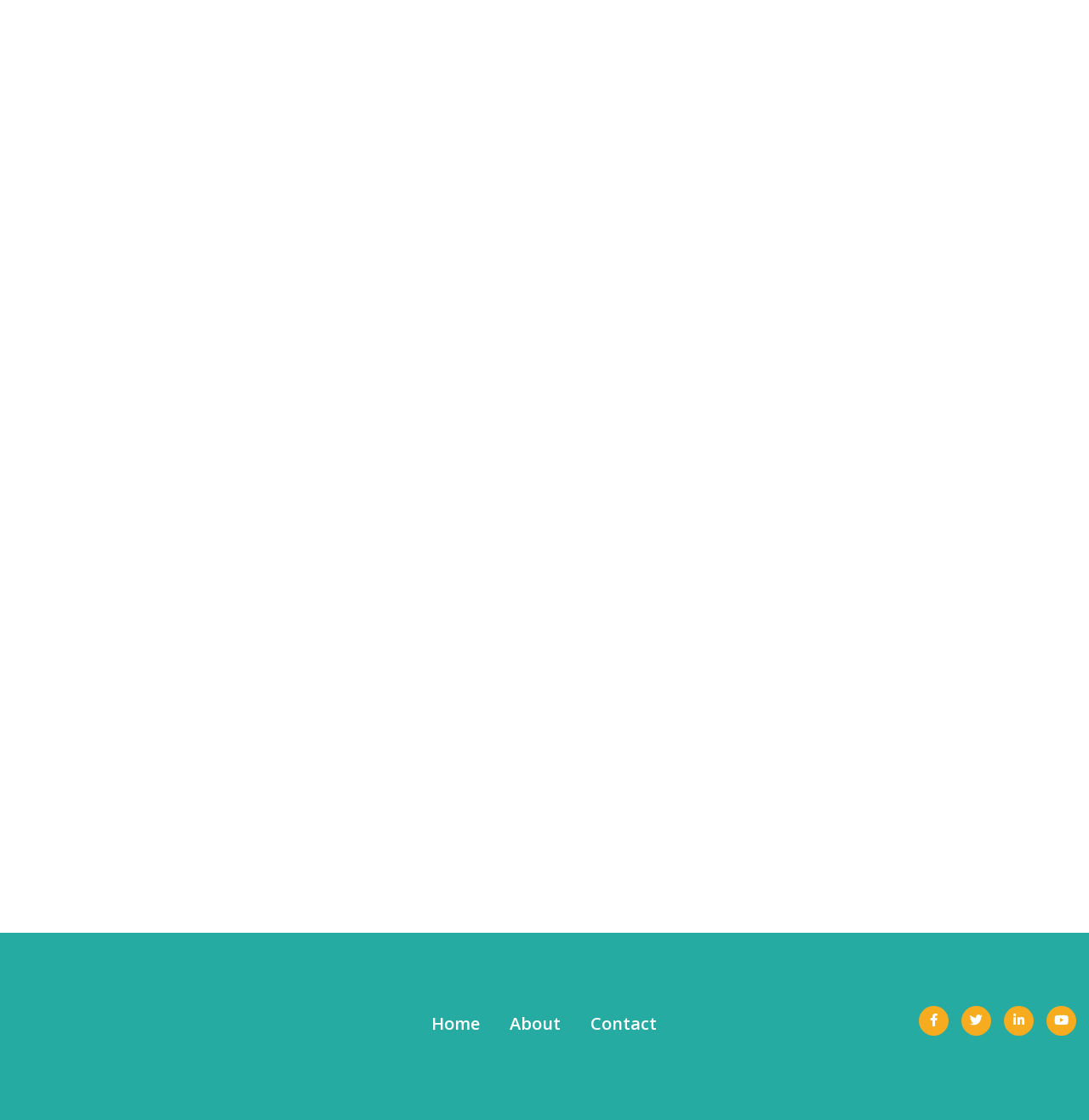What is the figure element for?
Using the information presented in the image, please offer a detailed response to the question.

The figure element has no OCR text or element description, suggesting that it is used for decorative purposes. Its bounding box coordinate [0.012, 0.898, 0.322, 0.956] indicates that it is located at the top of the page, likely serving as a header or banner.